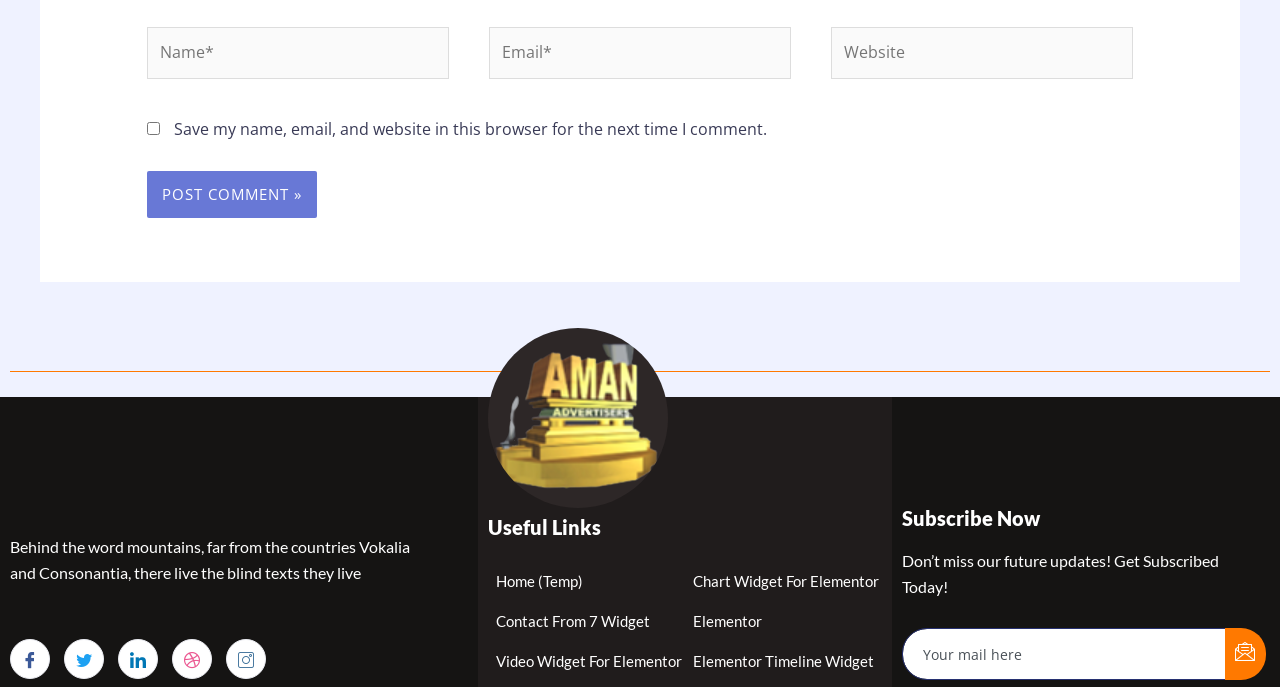Please identify the bounding box coordinates of the clickable element to fulfill the following instruction: "Visit the Facebook page". The coordinates should be four float numbers between 0 and 1, i.e., [left, top, right, bottom].

[0.008, 0.931, 0.039, 0.989]